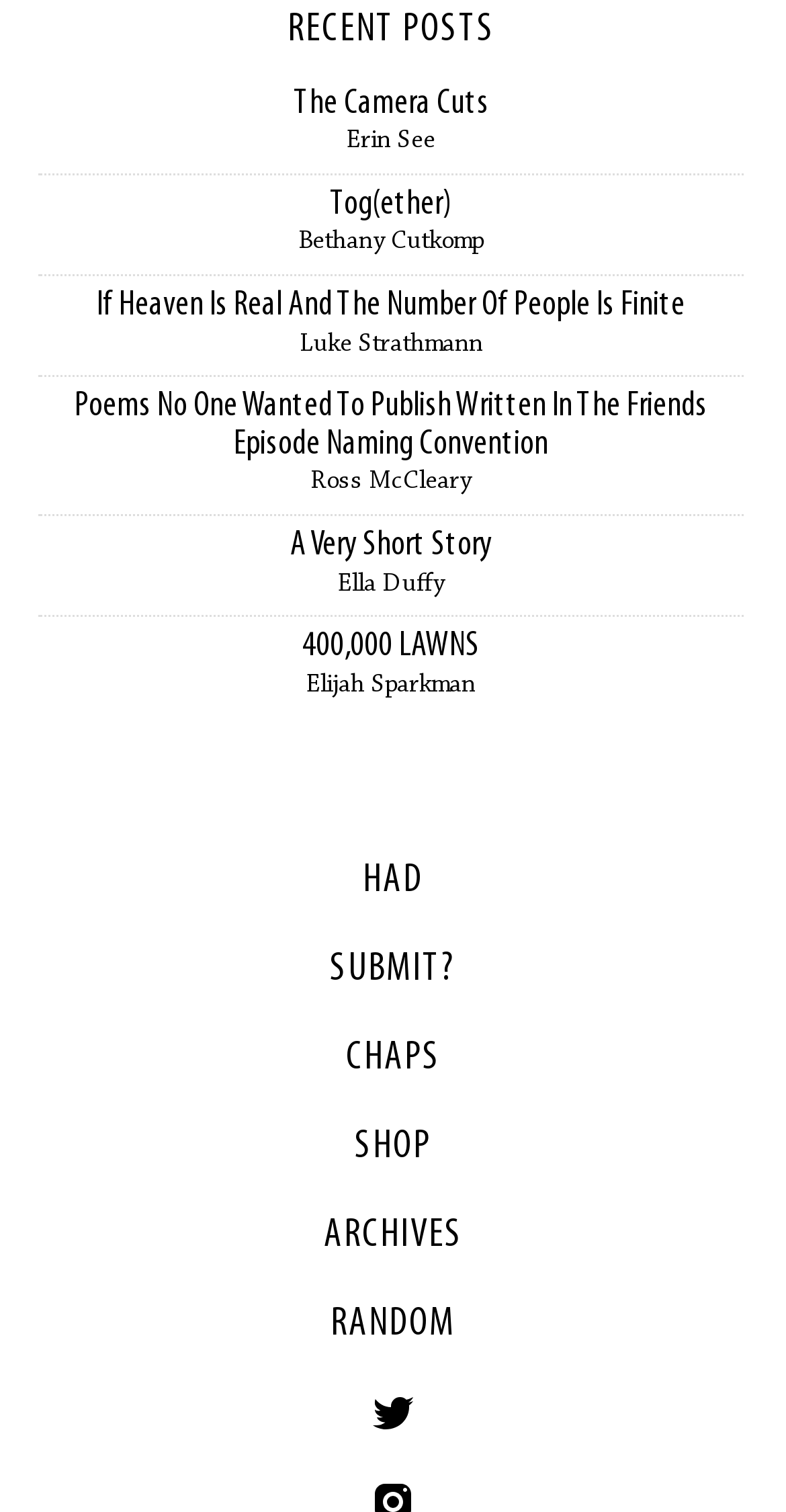Find the coordinates for the bounding box of the element with this description: "Visit us at facebook.com/TheBIHub/".

None